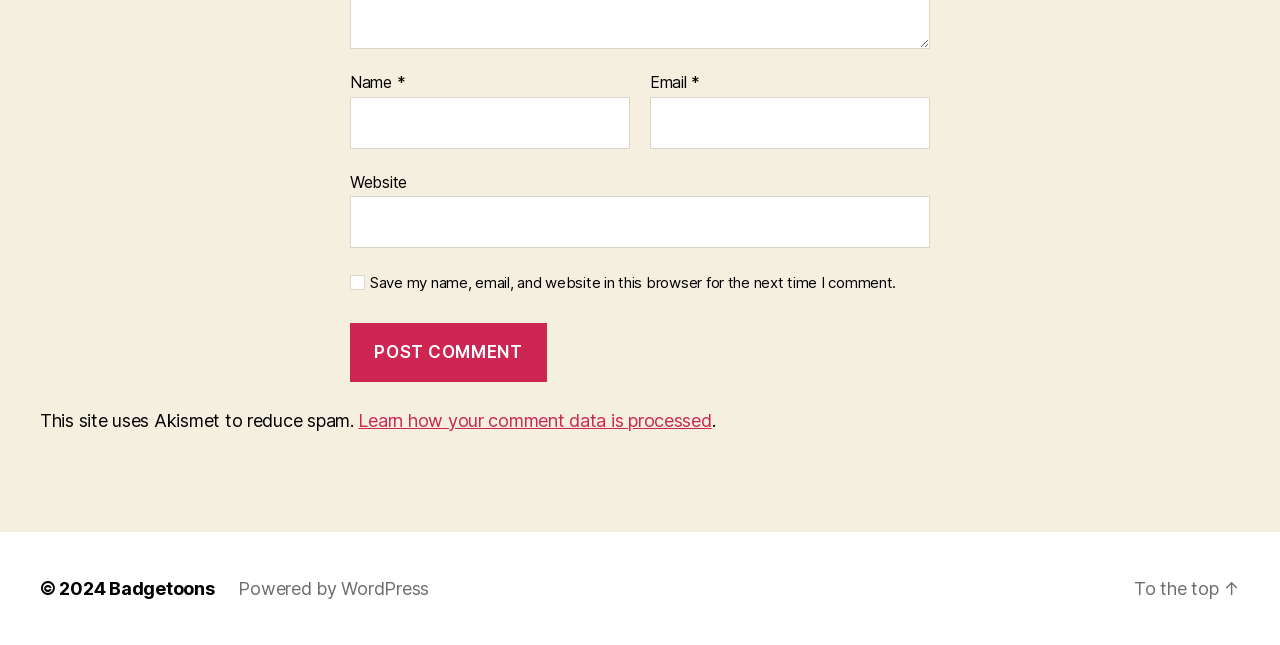Can you show the bounding box coordinates of the region to click on to complete the task described in the instruction: "Post a comment"?

[0.273, 0.501, 0.427, 0.592]